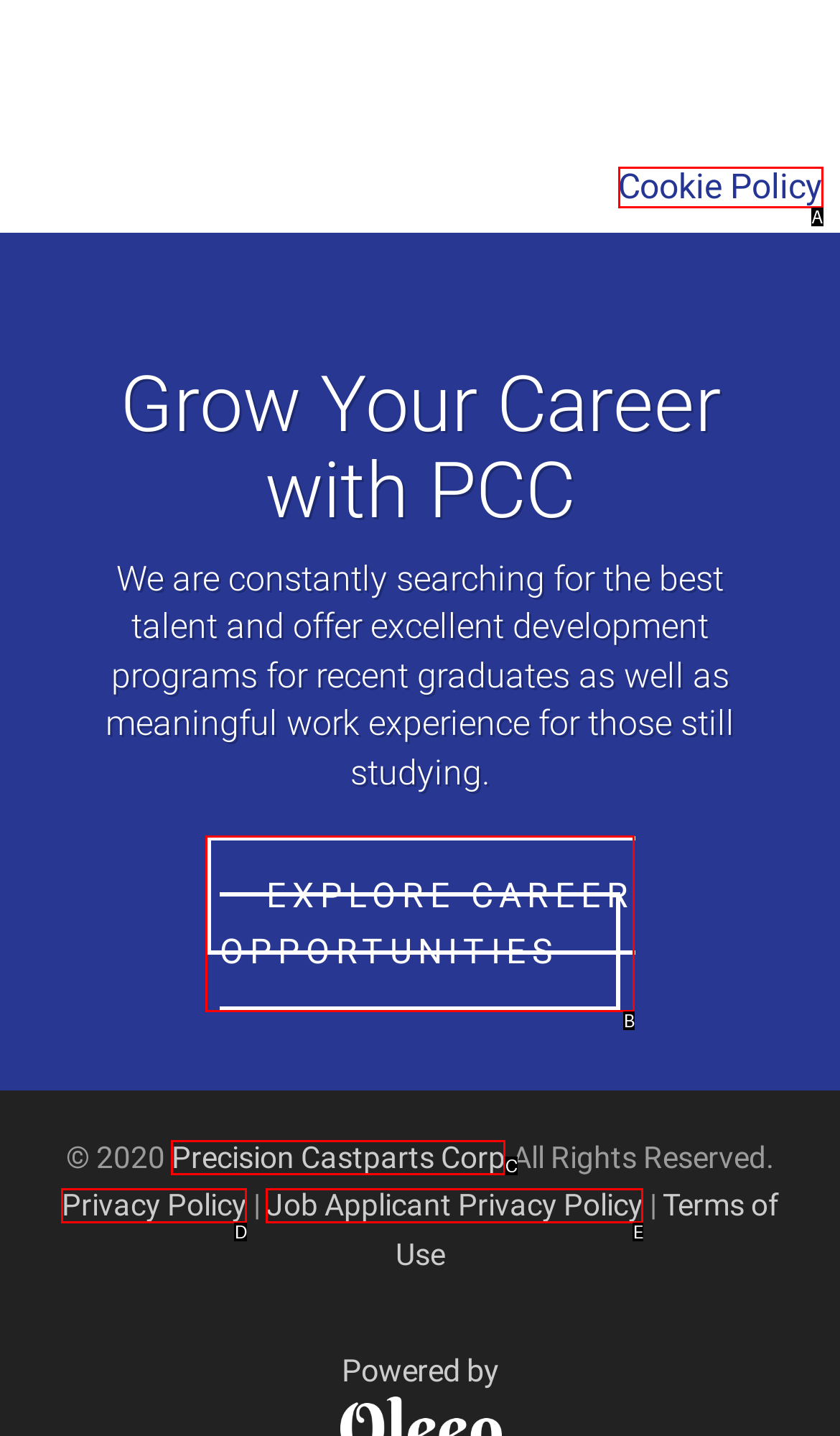Using the description: Job Applicant Privacy Policy, find the best-matching HTML element. Indicate your answer with the letter of the chosen option.

E